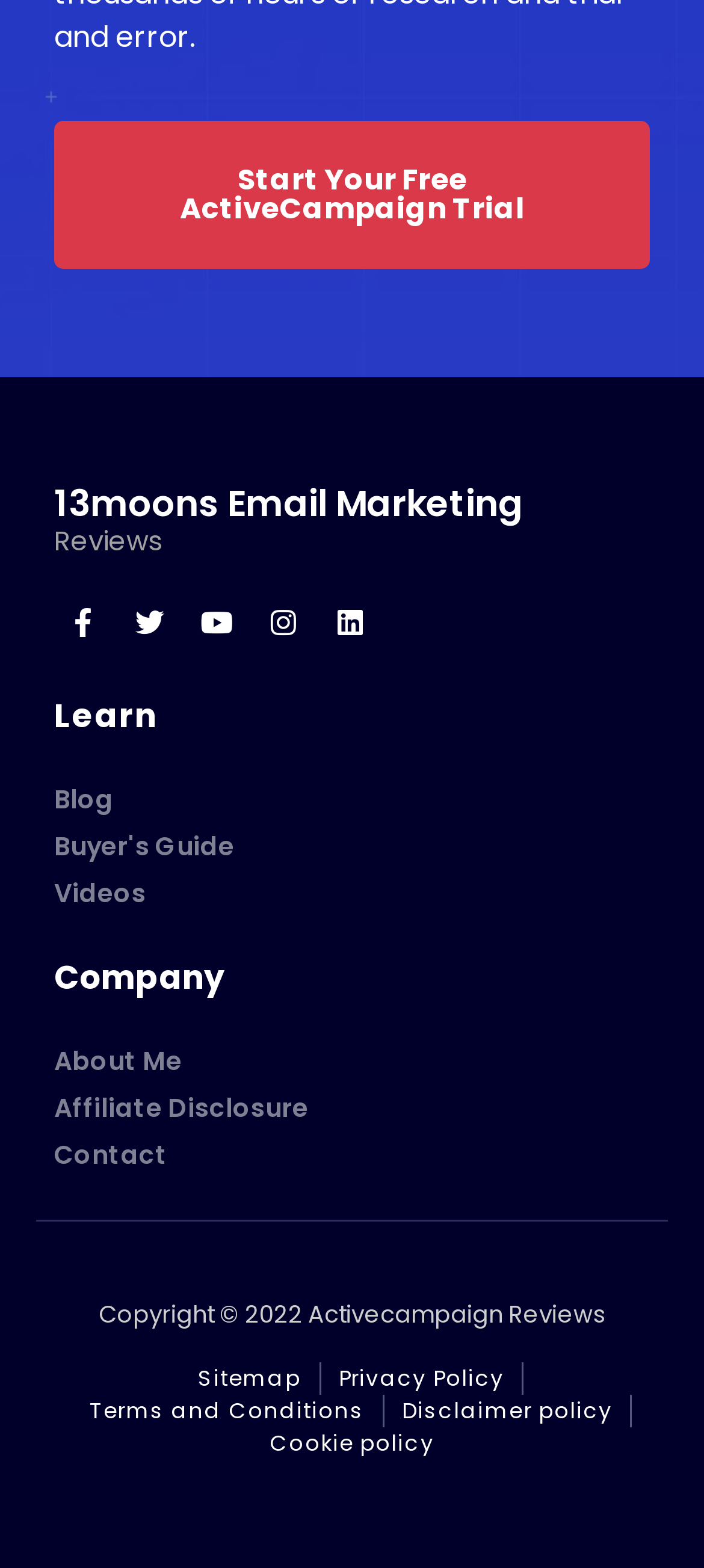Use a single word or phrase to answer the question:
What is the name of the email marketing service?

13moons Email Marketing